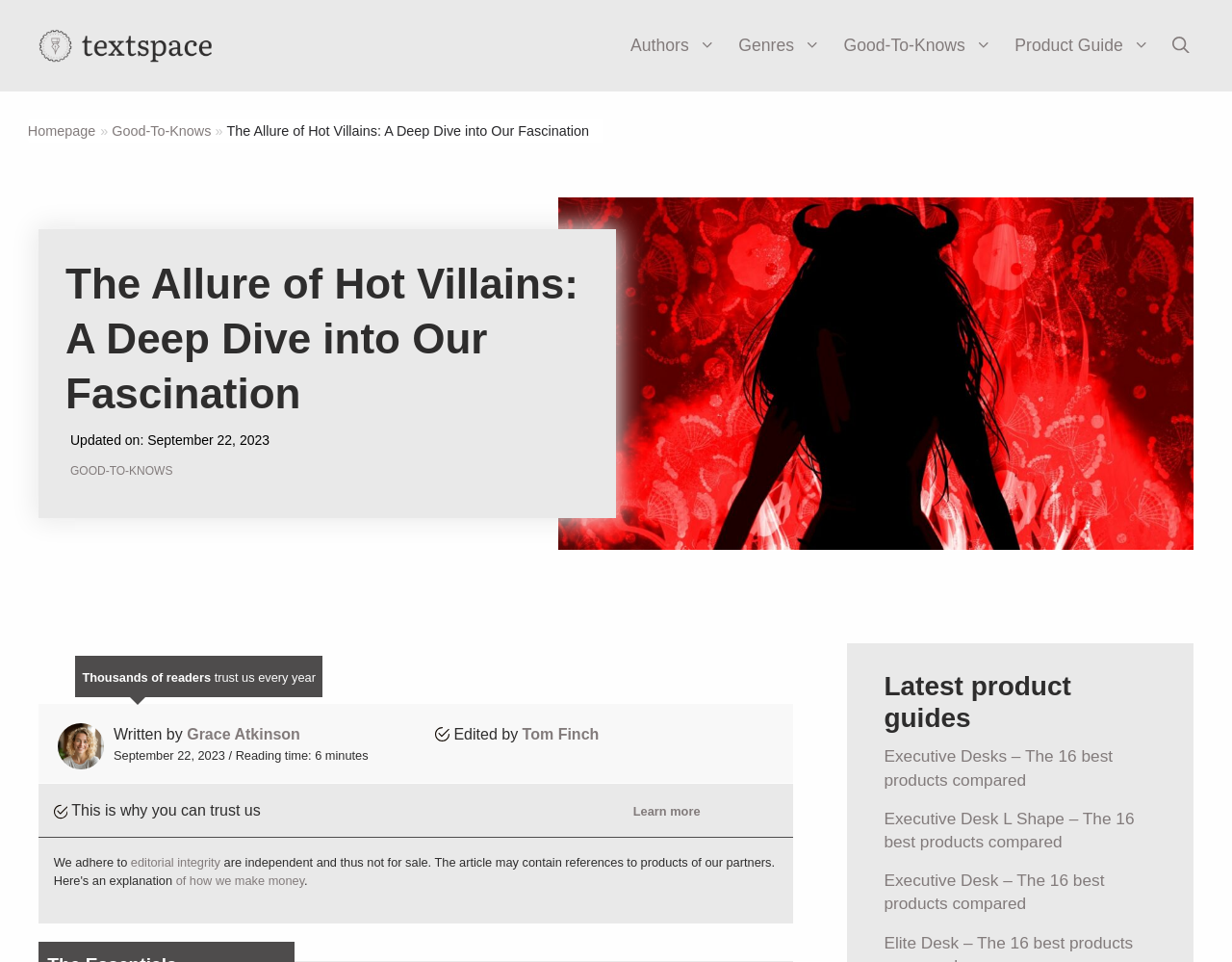Please provide the bounding box coordinates for the element that needs to be clicked to perform the instruction: "search for something". The coordinates must consist of four float numbers between 0 and 1, formatted as [left, top, right, bottom].

[0.949, 0.02, 0.969, 0.075]